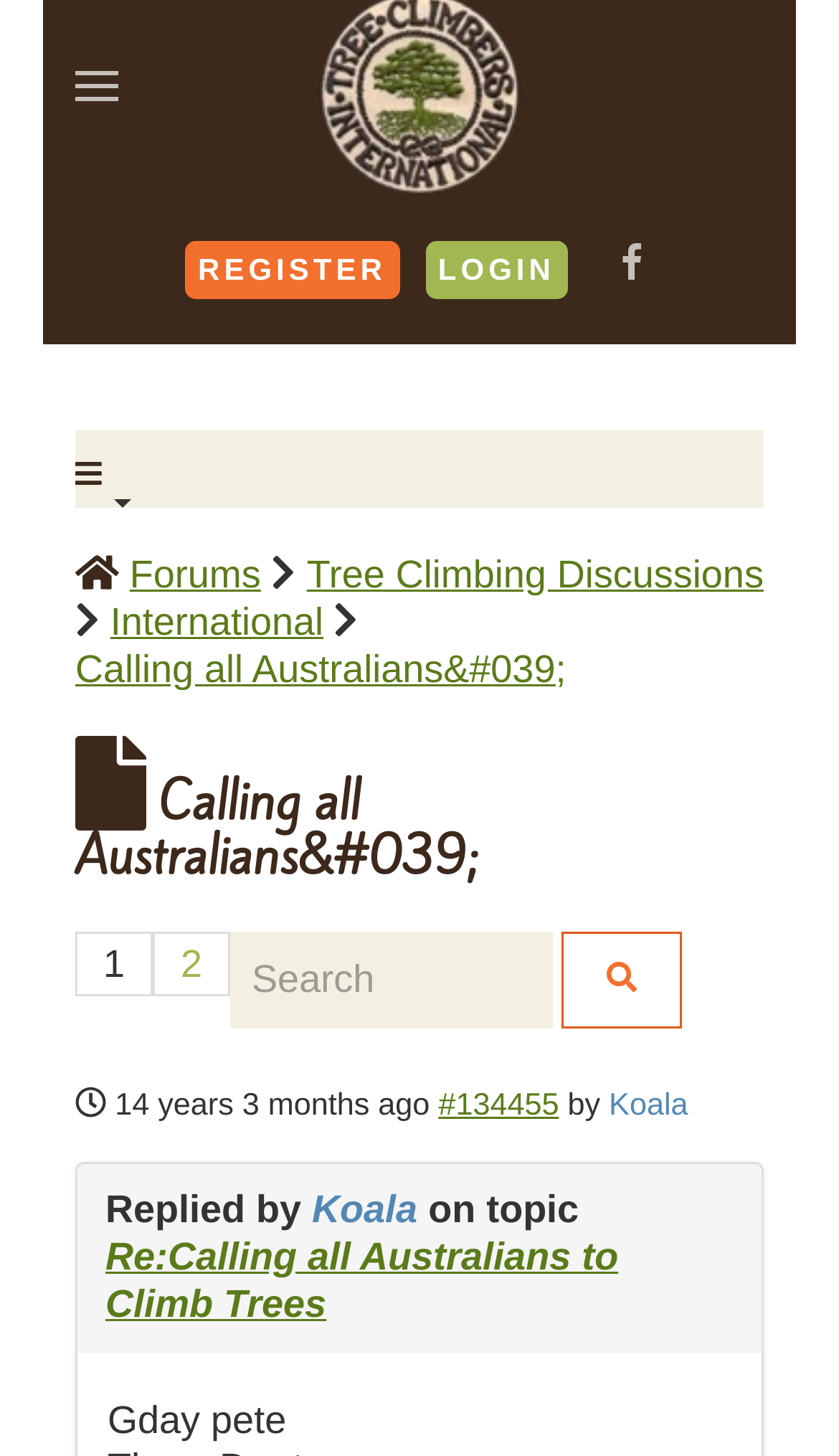Reply to the question with a single word or phrase:
What is the name of the forum?

Tree Climbers International Forum